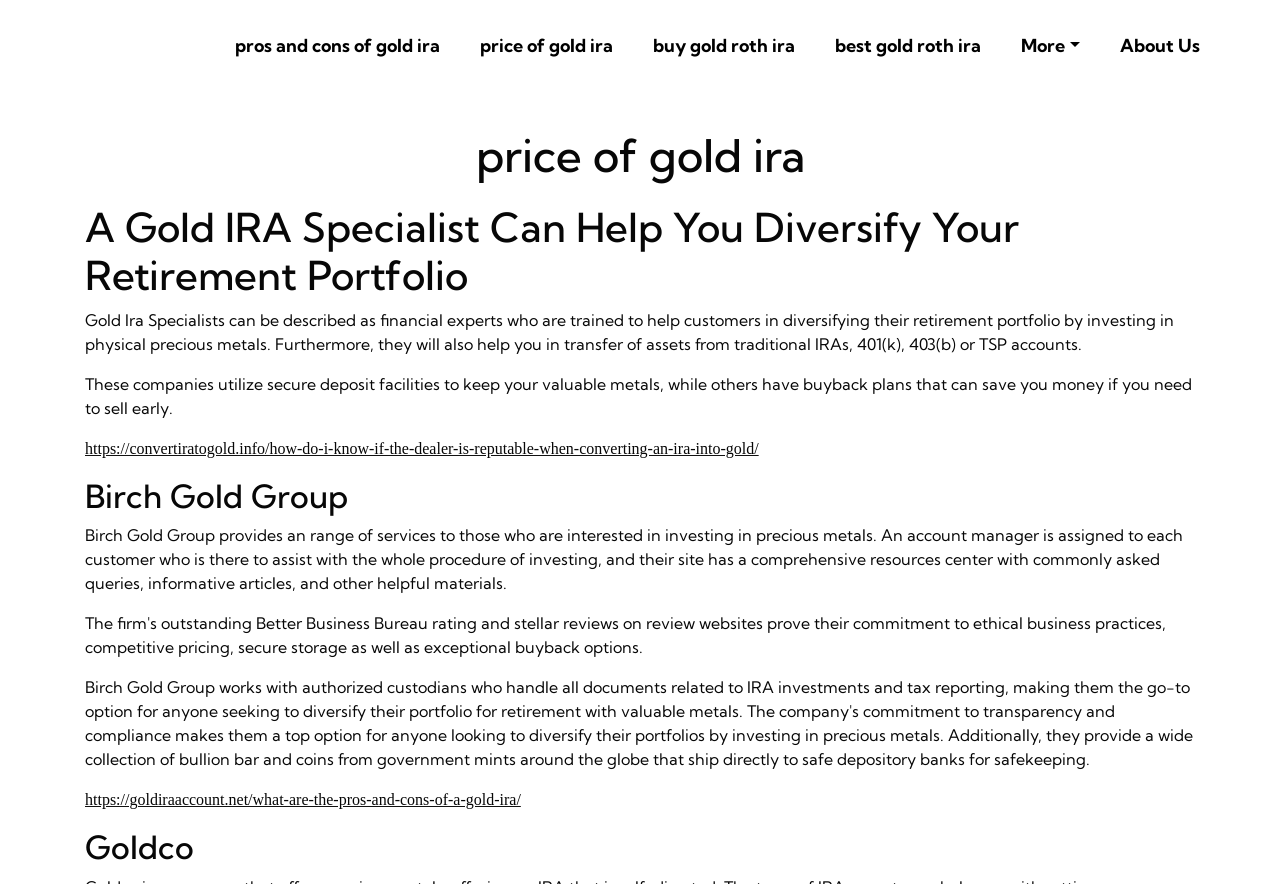Find the bounding box coordinates of the clickable region needed to perform the following instruction: "Click on pros and cons of gold ira". The coordinates should be provided as four float numbers between 0 and 1, i.e., [left, top, right, bottom].

[0.178, 0.027, 0.35, 0.076]